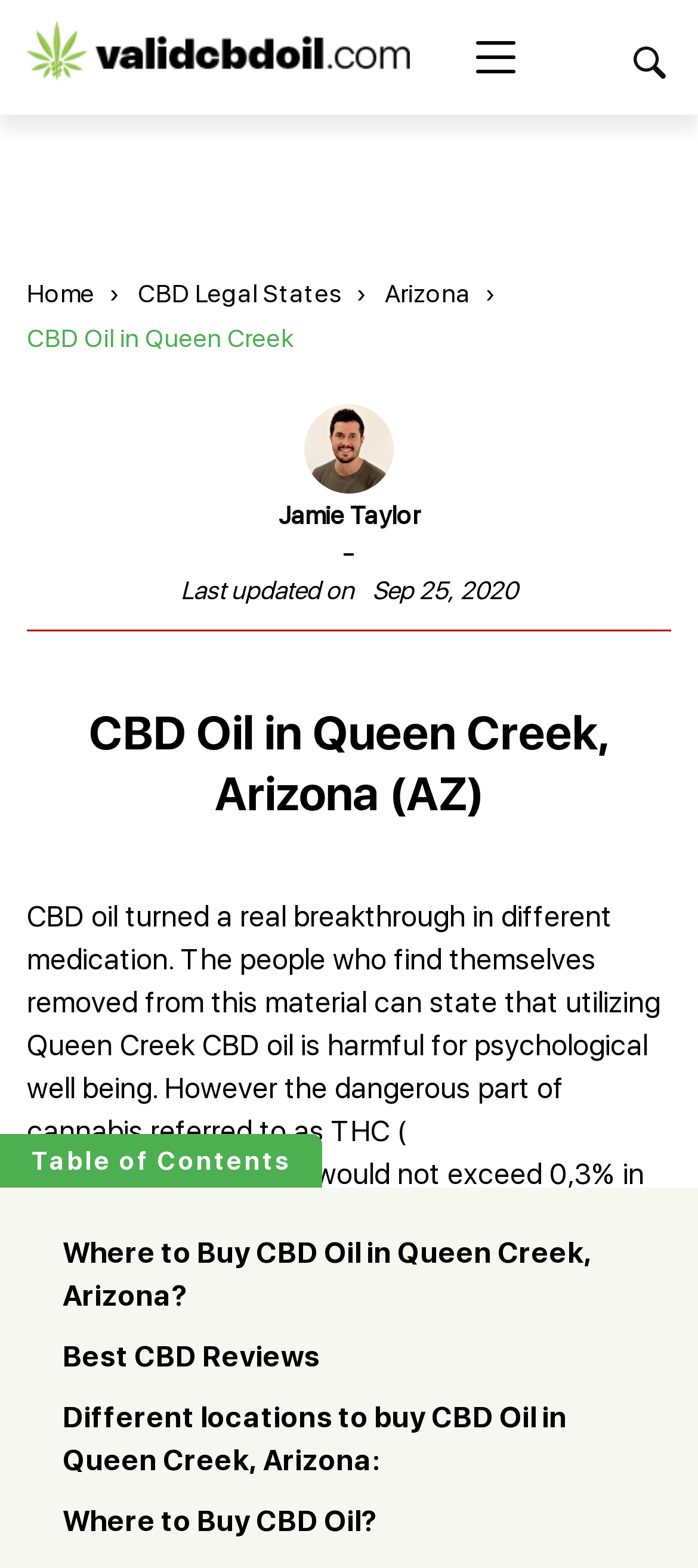Examine the screenshot and answer the question in as much detail as possible: What is the second brand reviewed on this website?

I looked at the 'Brands Reviews' section and found the list of brands reviewed on this website. The second brand reviewed is 'R&R CBD', which is listed after 'American Shaman'.